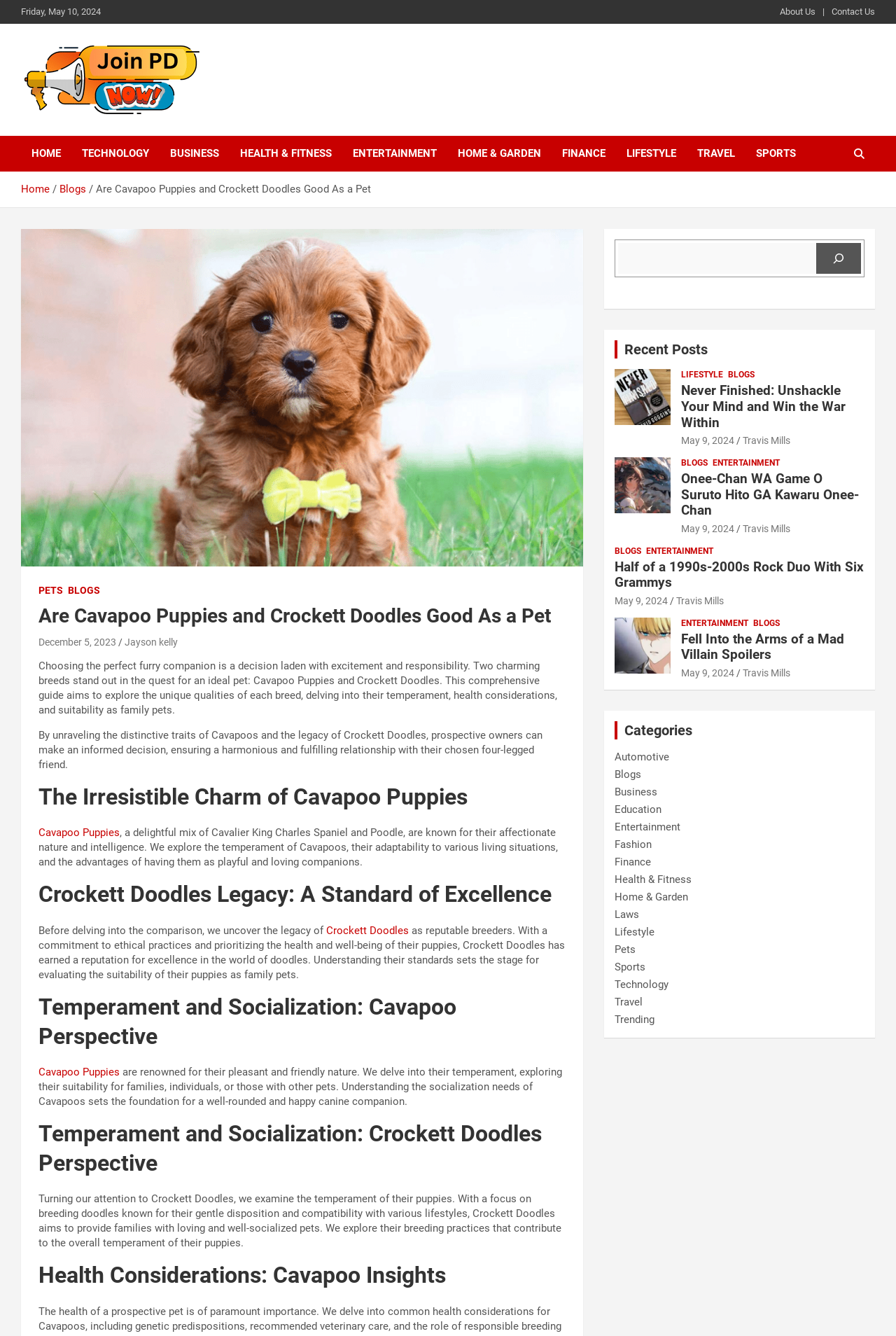Pinpoint the bounding box coordinates for the area that should be clicked to perform the following instruction: "Explore 'Recent Posts'".

[0.697, 0.255, 0.79, 0.268]